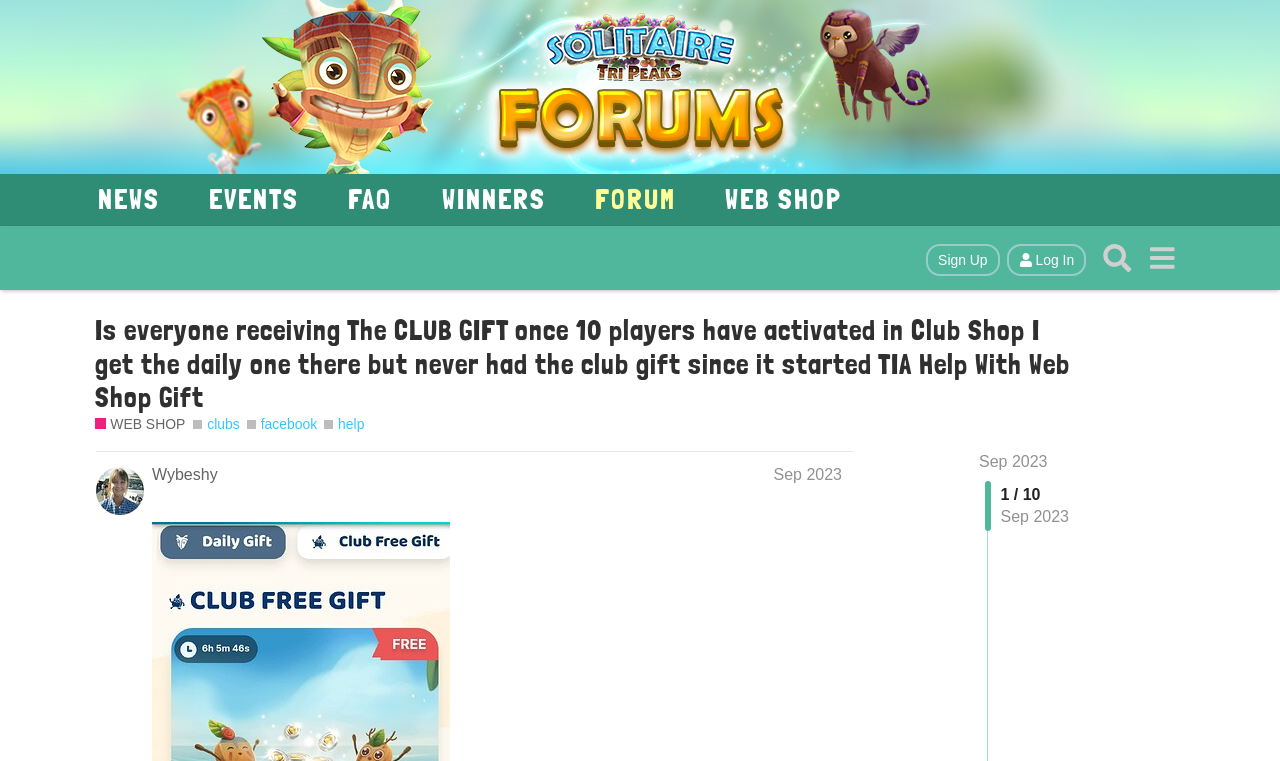Answer succinctly with a single word or phrase:
What is the date of the latest post?

Sep 23, 2023